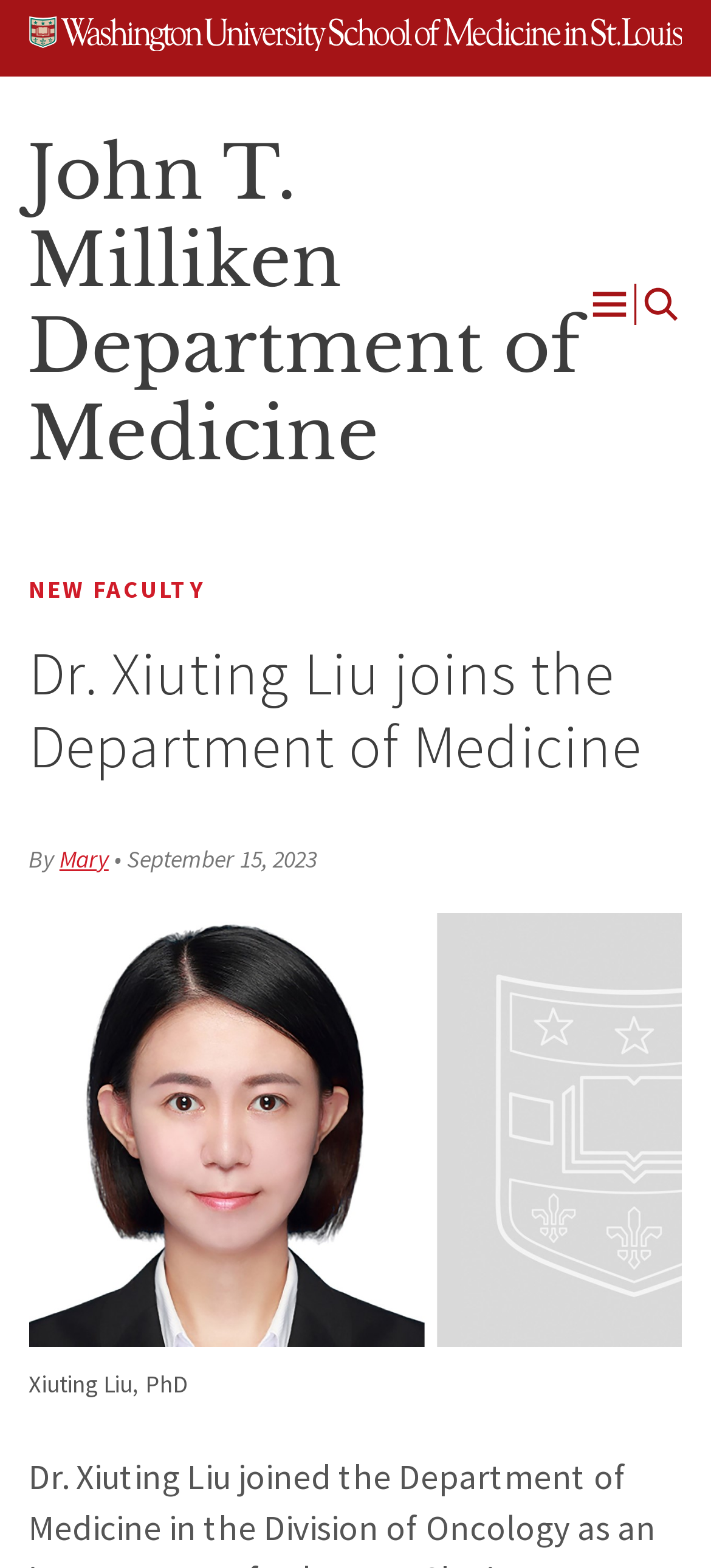What is the name of the department Dr. Xiuting Liu joined?
Based on the image, answer the question with a single word or brief phrase.

Department of Medicine